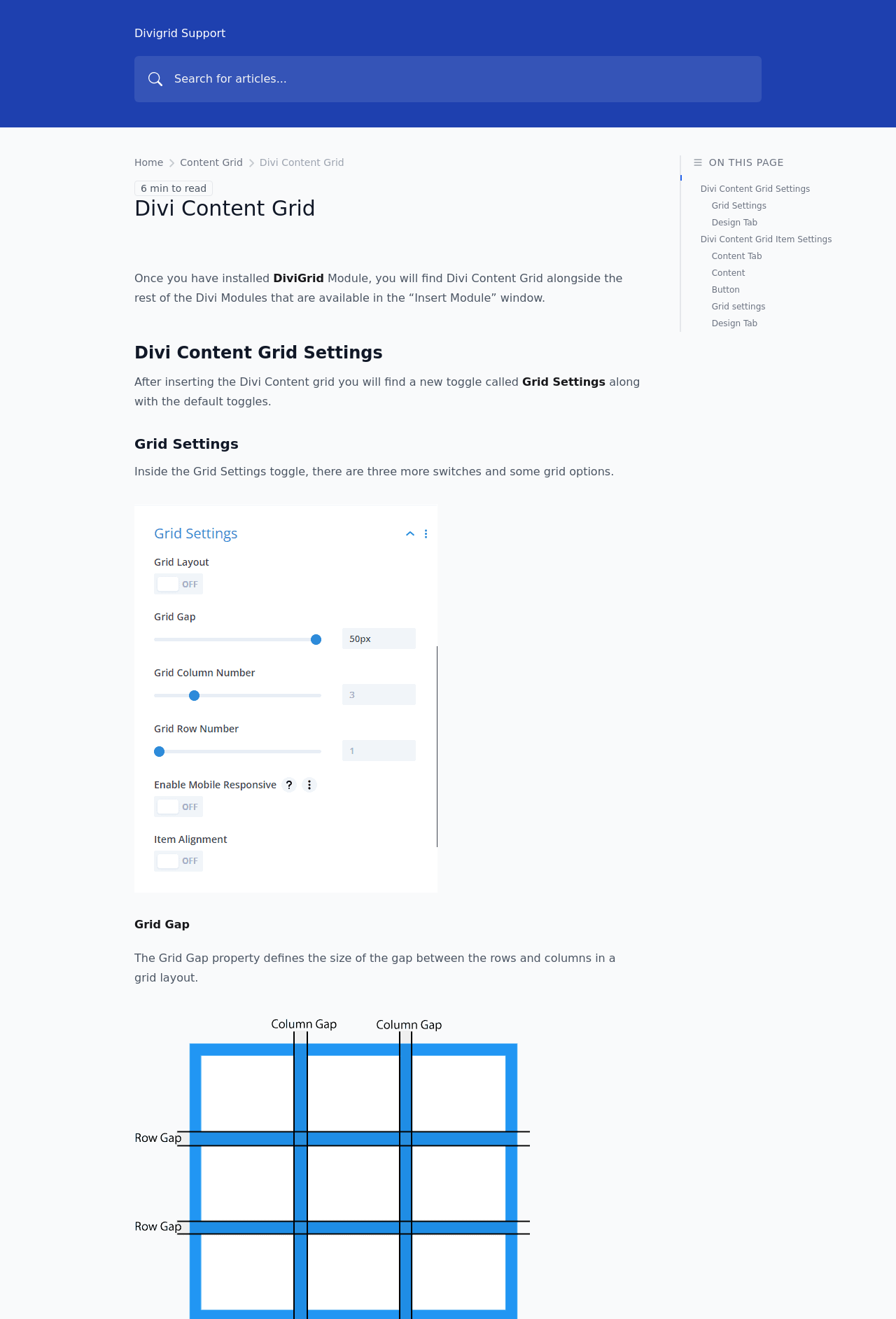Highlight the bounding box coordinates of the region I should click on to meet the following instruction: "Go to the Home page".

[0.15, 0.119, 0.195, 0.127]